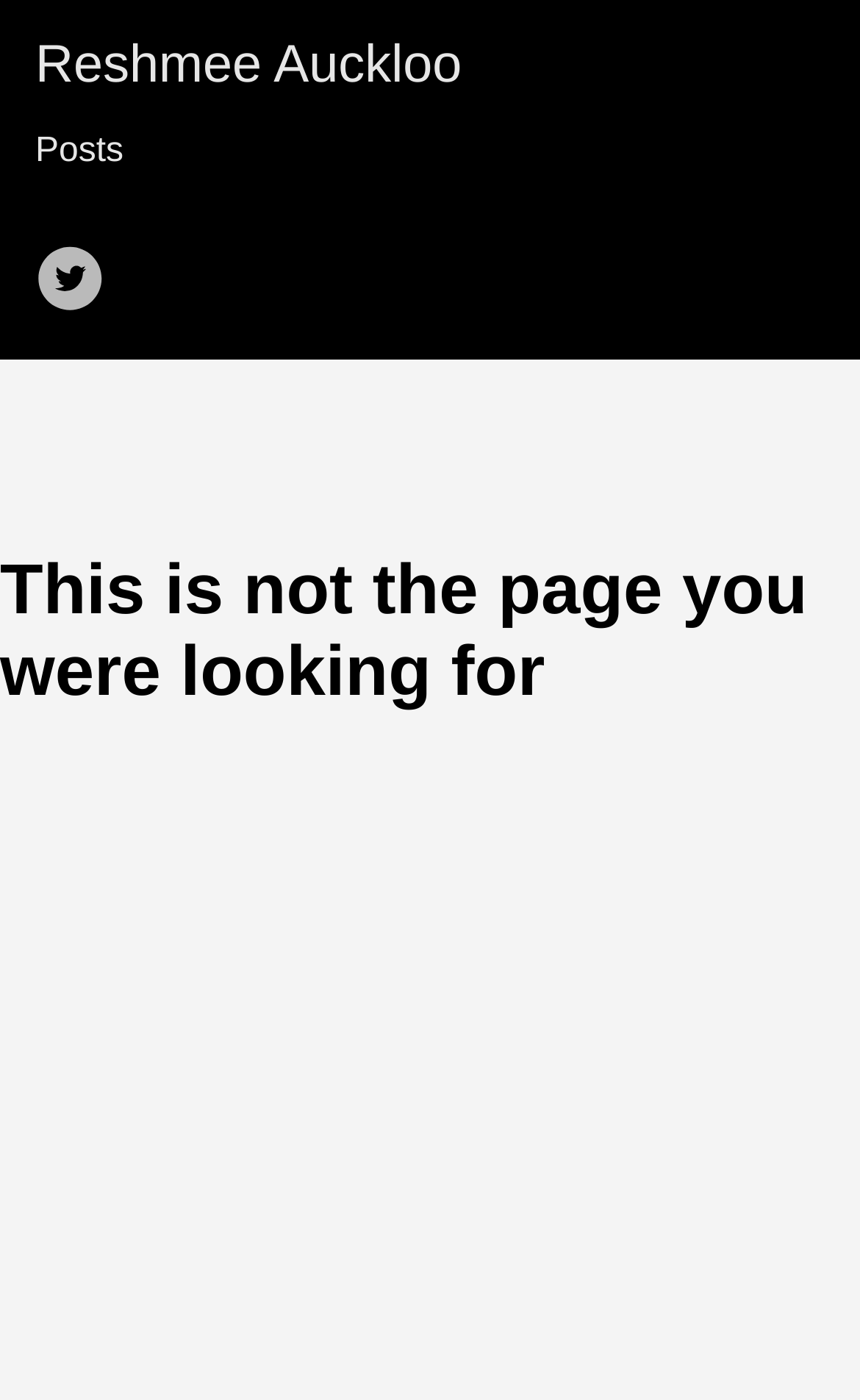Predict the bounding box coordinates of the UI element that matches this description: "Reshmee Auckloo". The coordinates should be in the format [left, top, right, bottom] with each value between 0 and 1.

[0.041, 0.025, 0.537, 0.069]